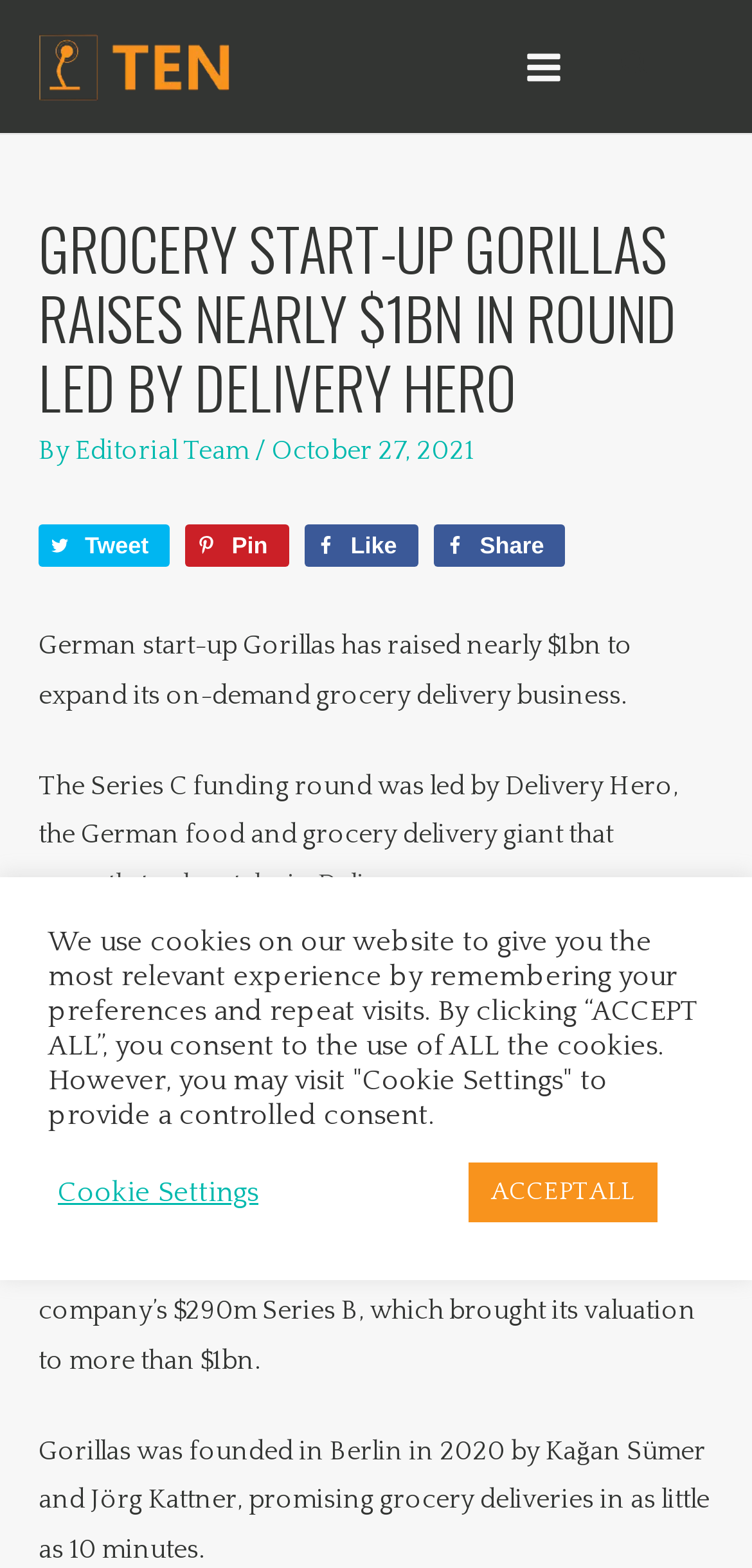Identify and provide the bounding box coordinates of the UI element described: "Pin". The coordinates should be formatted as [left, top, right, bottom], with each number being a float between 0 and 1.

[0.246, 0.334, 0.384, 0.361]